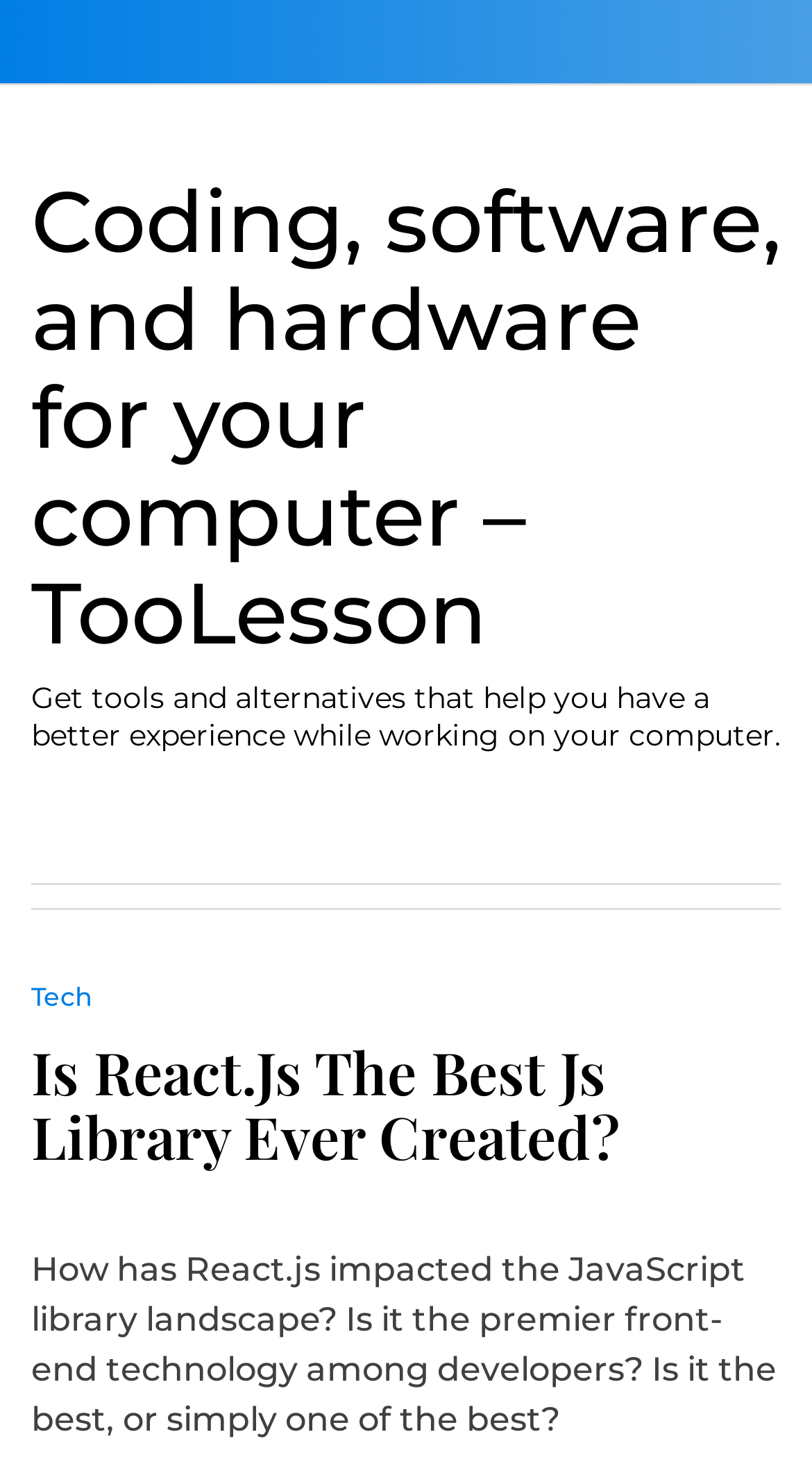What is the position of the link 'Coding, software, and hardware for your computer – TooLesson'?
Provide a detailed answer to the question, using the image to inform your response.

I compared the y1, y2 coordinates of the link 'Coding, software, and hardware for your computer – TooLesson' with other elements and found that it has a smaller y1 value, indicating that it is positioned at the top of the webpage.